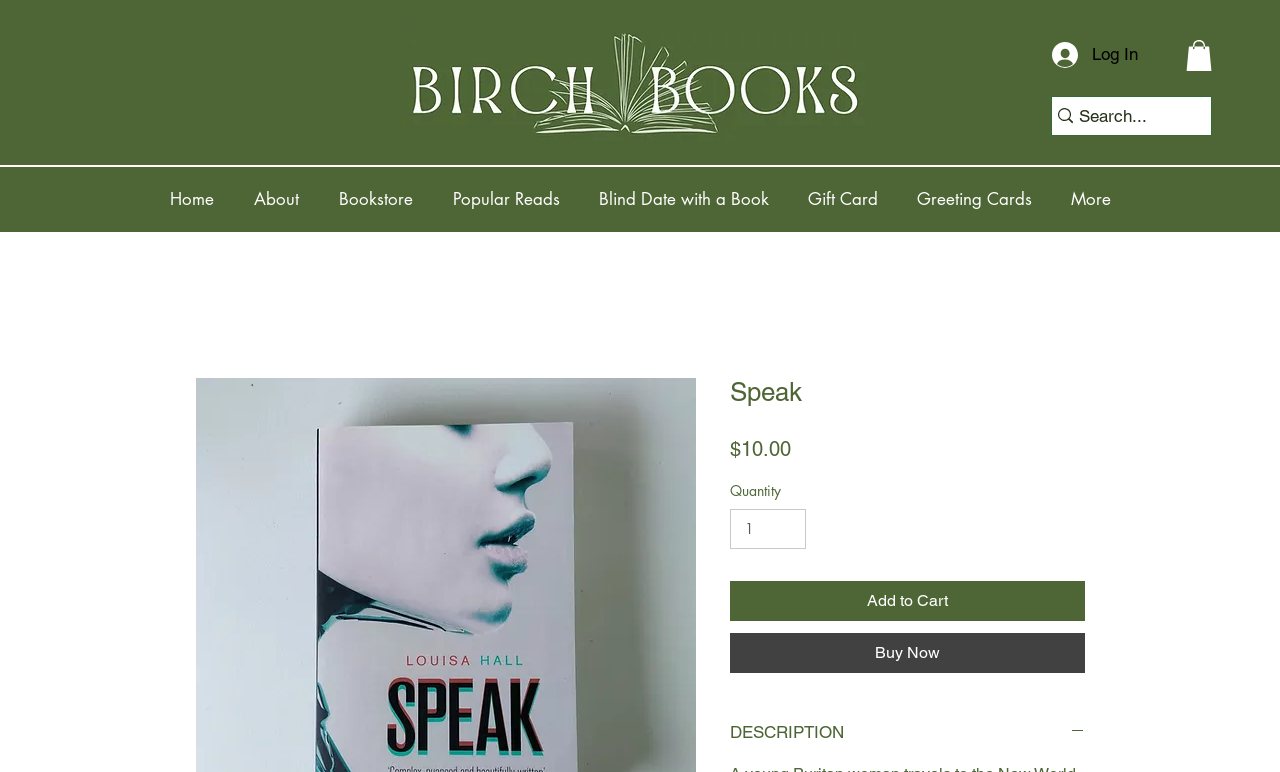Given the element description: "More", predict the bounding box coordinates of this UI element. The coordinates must be four float numbers between 0 and 1, given as [left, top, right, bottom].

[0.821, 0.216, 0.883, 0.301]